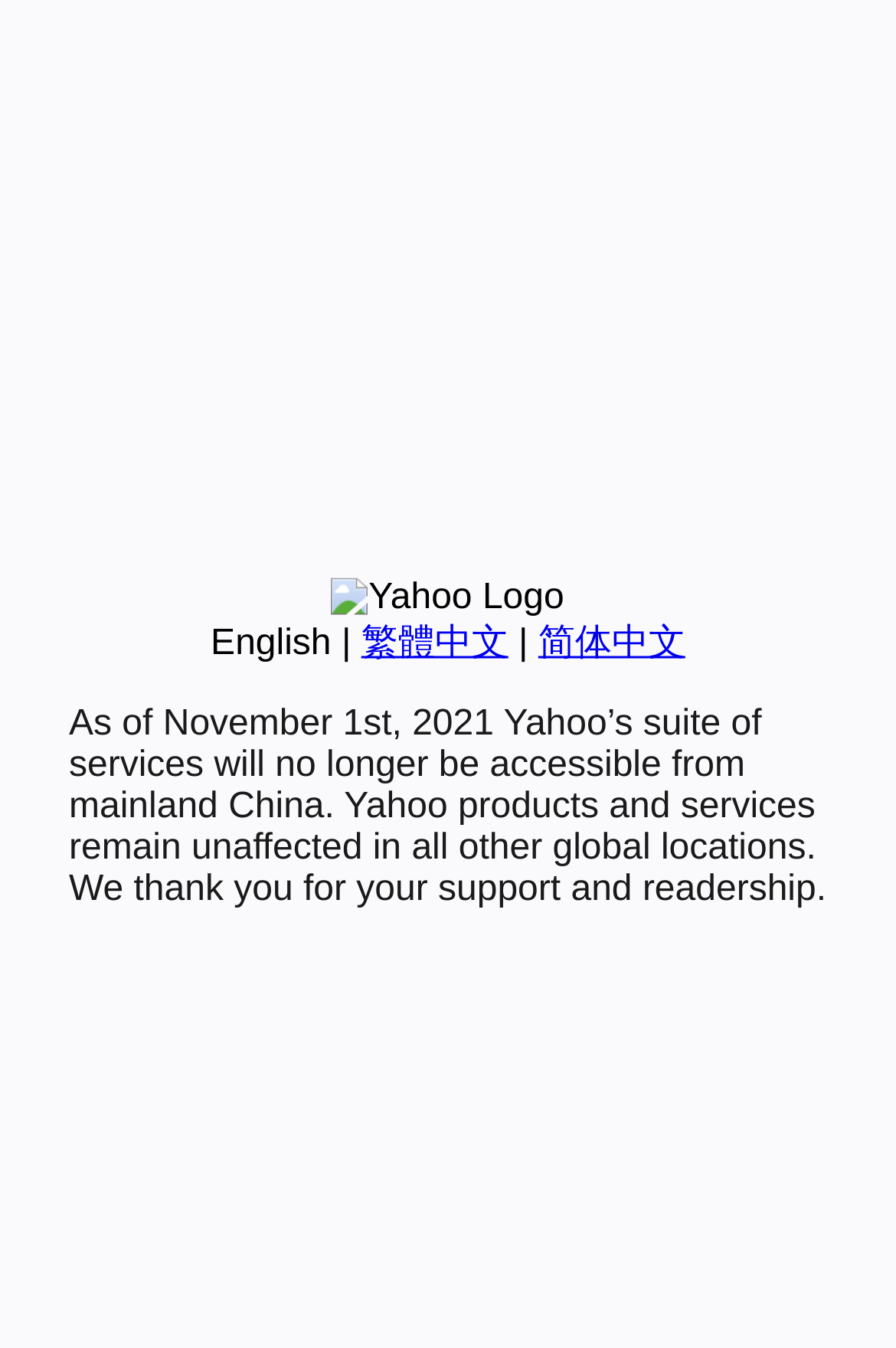Given the description "简体中文", provide the bounding box coordinates of the corresponding UI element.

[0.601, 0.463, 0.765, 0.492]